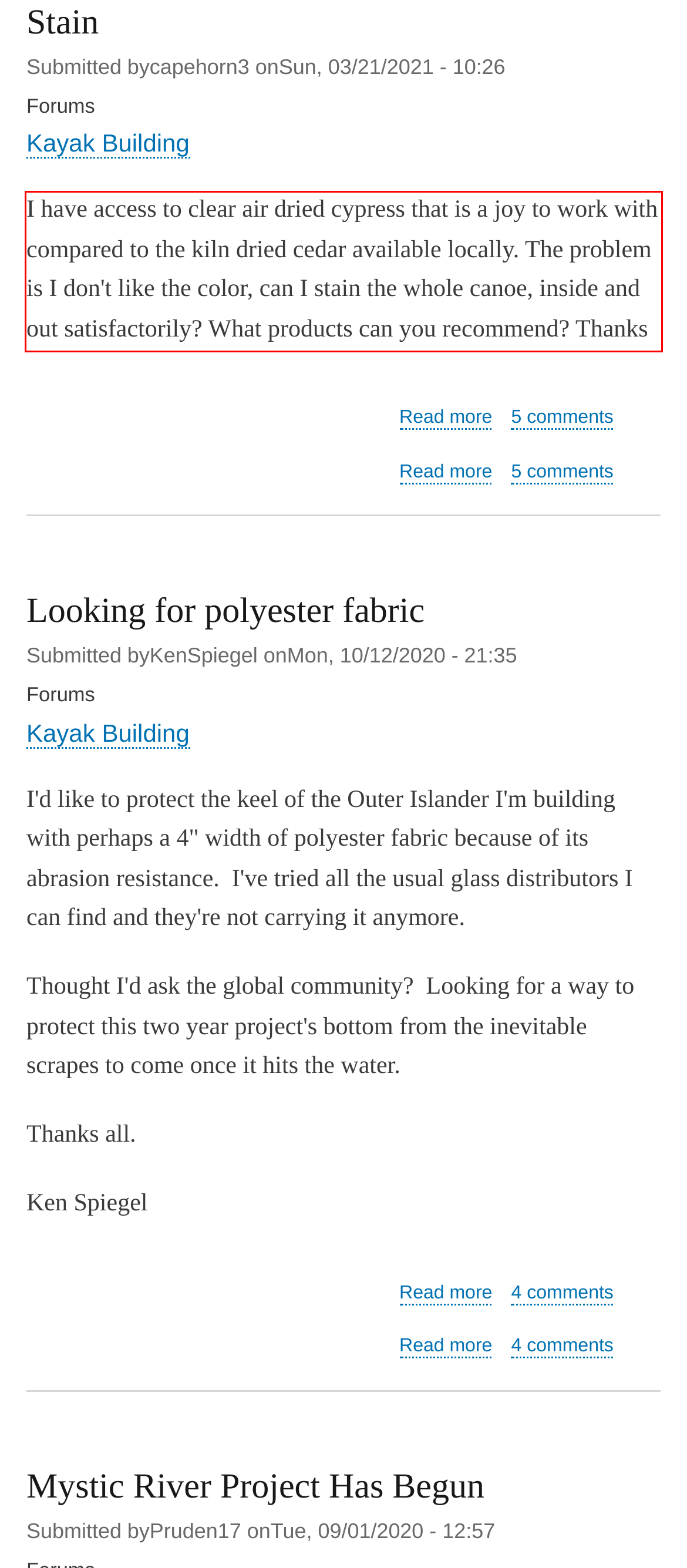The screenshot you have been given contains a UI element surrounded by a red rectangle. Use OCR to read and extract the text inside this red rectangle.

I have access to clear air dried cypress that is a joy to work with compared to the kiln dried cedar available locally. The problem is I don't like the color, can I stain the whole canoe, inside and out satisfactorily? What products can you recommend? Thanks